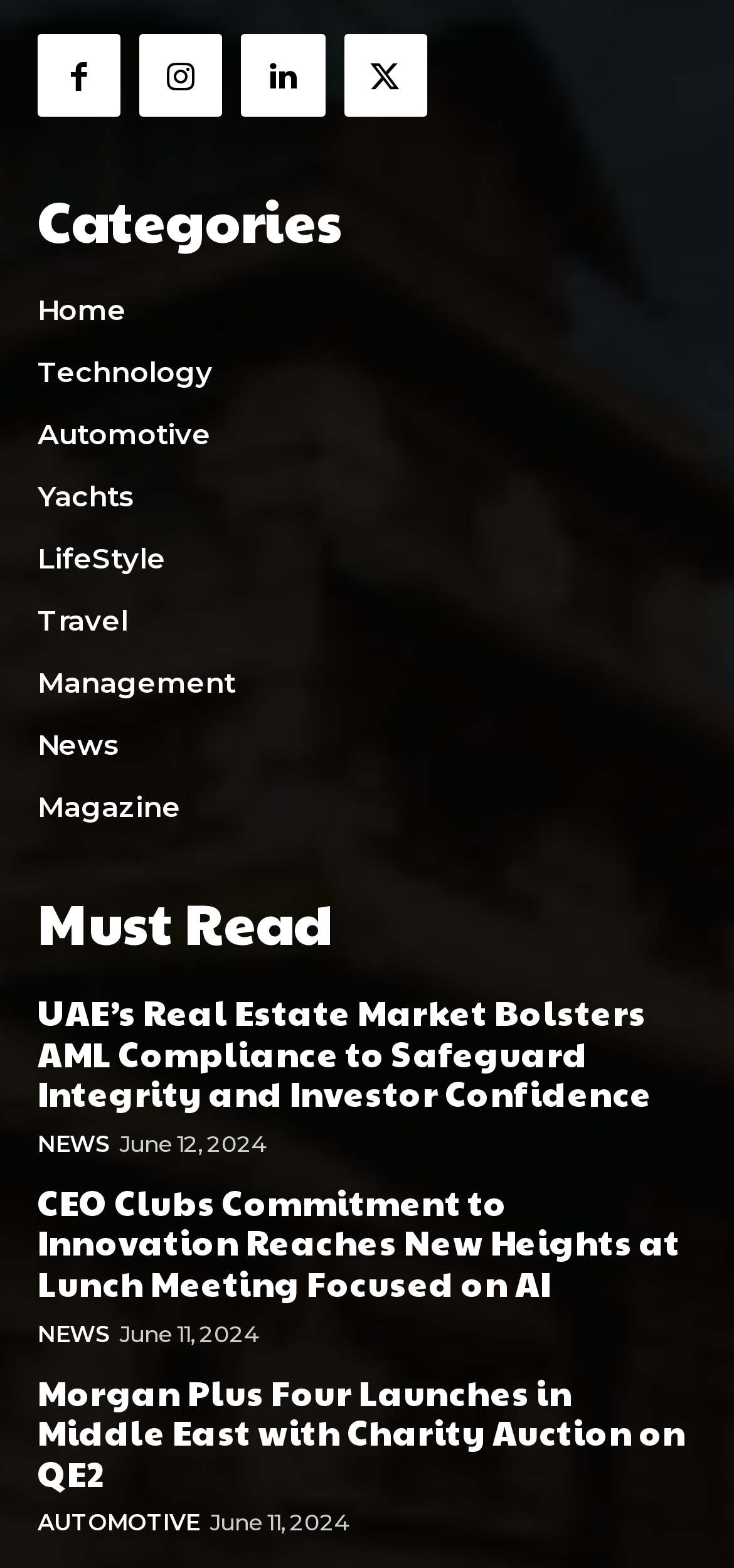How many main categories are listed at the top of the webpage?
Look at the image and provide a short answer using one word or a phrase.

7